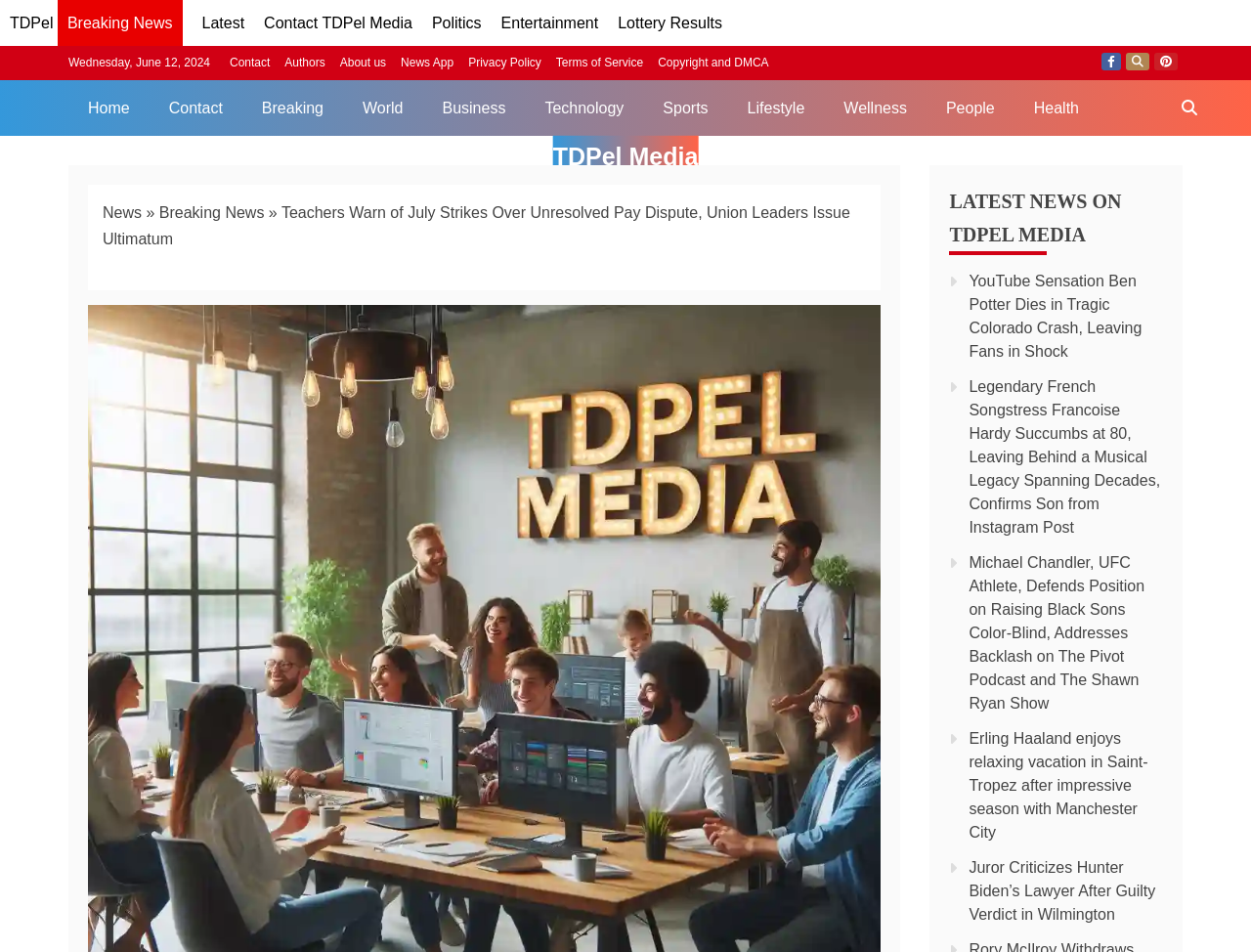What is the date displayed on the webpage?
Please elaborate on the answer to the question with detailed information.

The date is displayed on the webpage as a static text element with the bounding box coordinates [0.055, 0.059, 0.168, 0.073]. It is located above the navigation links and below the top menu bar.